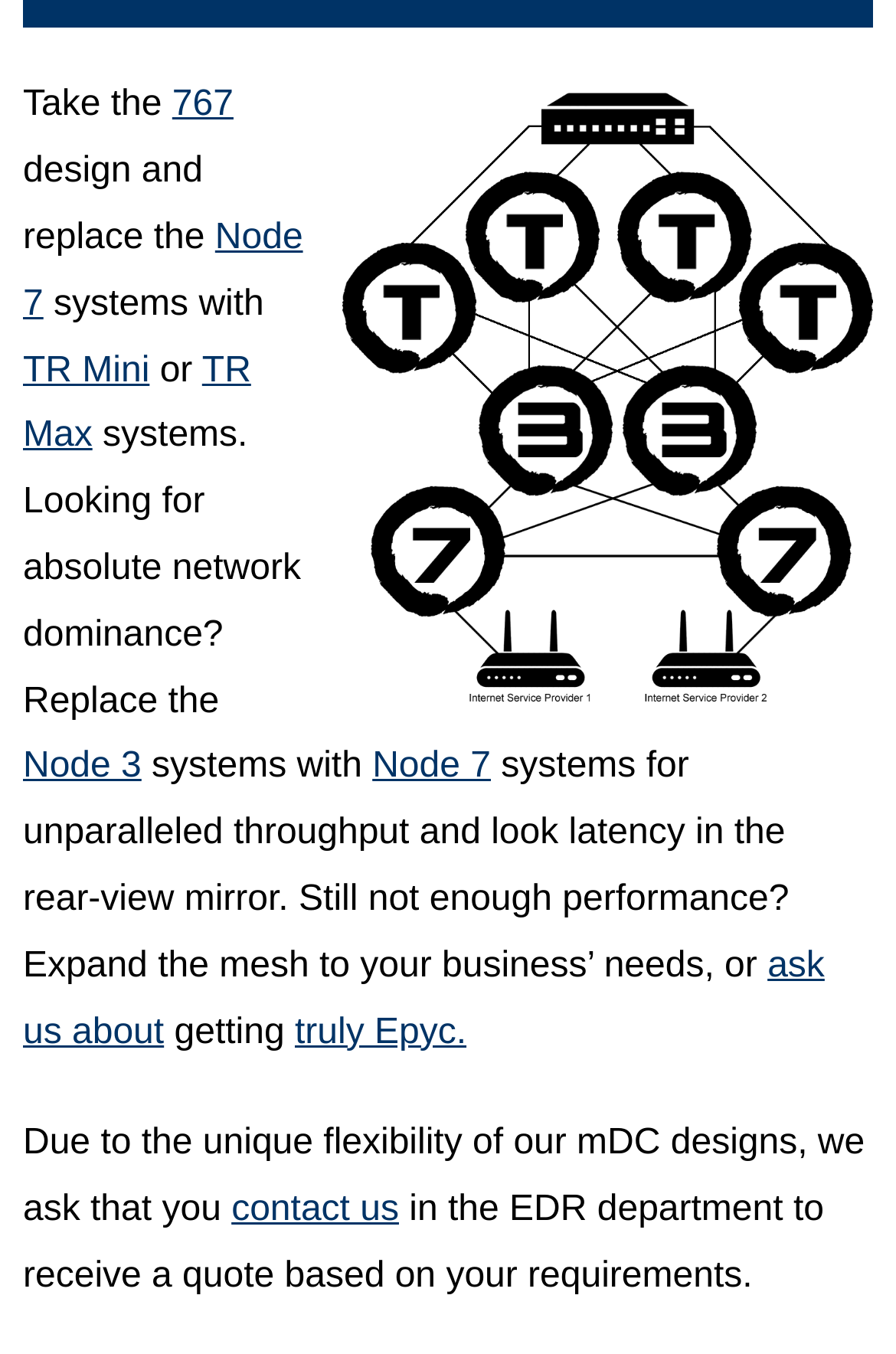From the webpage screenshot, identify the region described by TR Max. Provide the bounding box coordinates as (top-left x, top-left y, bottom-right x, bottom-right y), with each value being a floating point number between 0 and 1.

[0.026, 0.259, 0.28, 0.337]